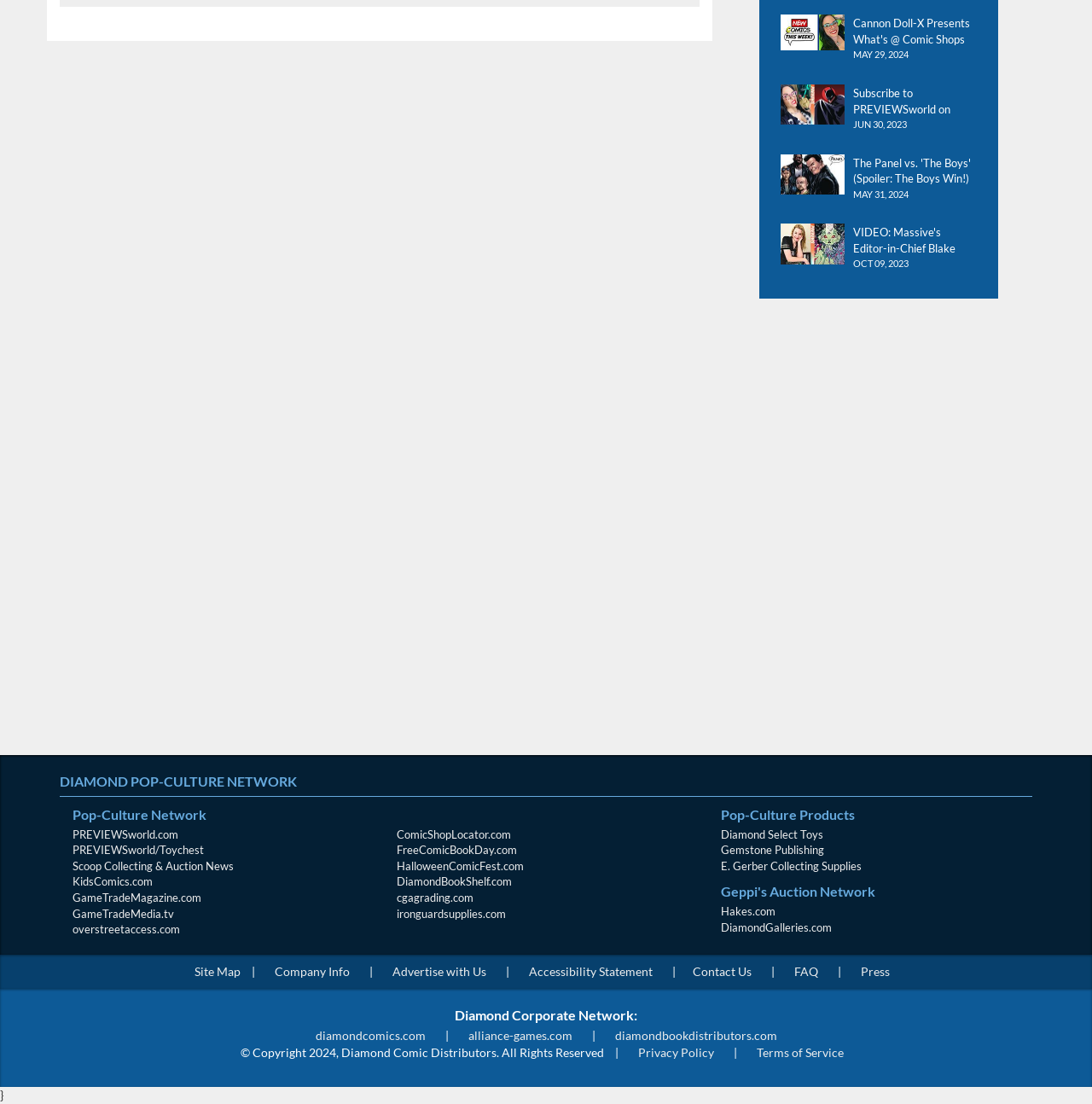Kindly provide the bounding box coordinates of the section you need to click on to fulfill the given instruction: "Check the company information".

[0.243, 0.873, 0.328, 0.886]